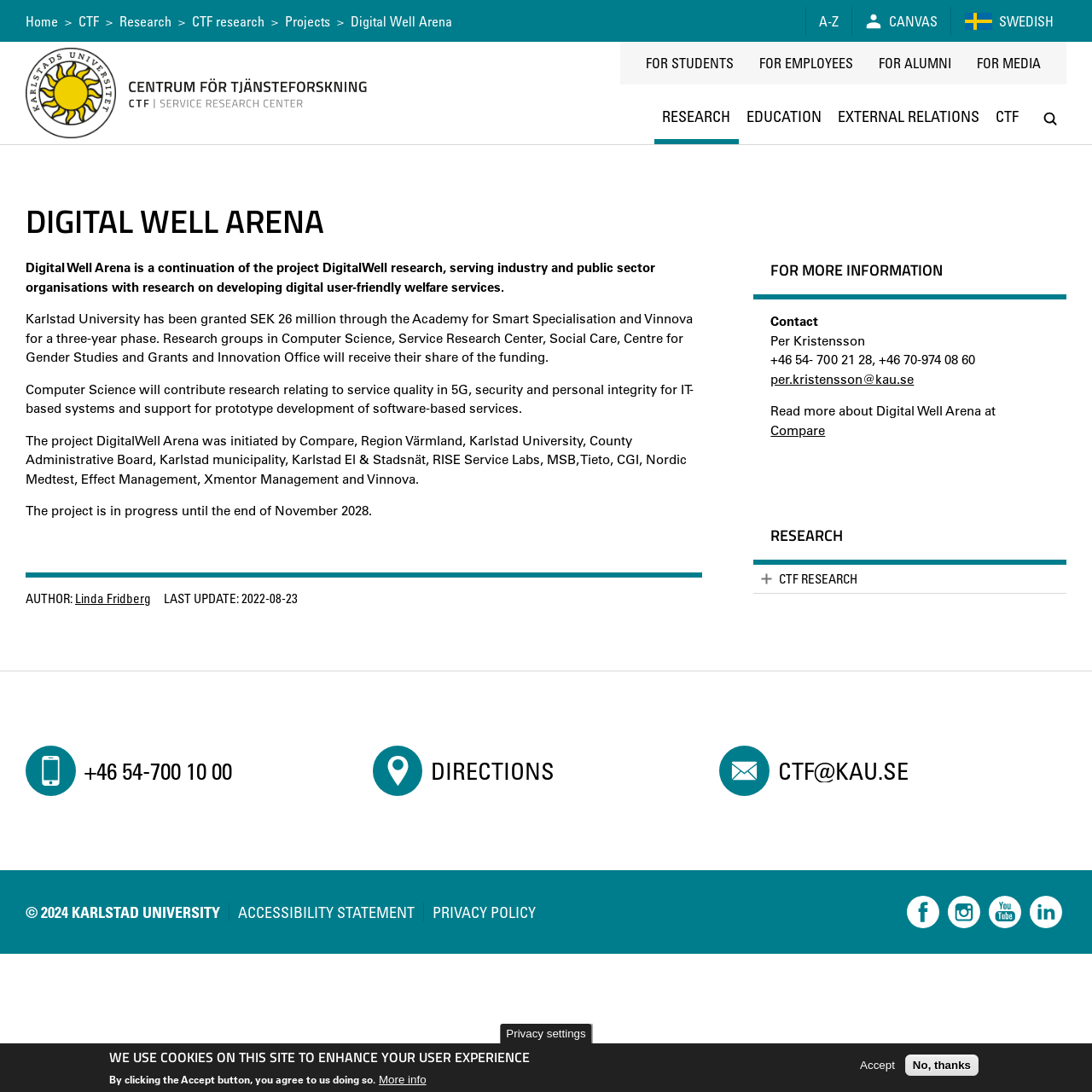What is the duration of the Digital Well Arena project?
Using the information from the image, provide a comprehensive answer to the question.

I found the answer by reading the text on the webpage, specifically the paragraph that mentions the project duration, which states that it is in progress until the end of November 2028.